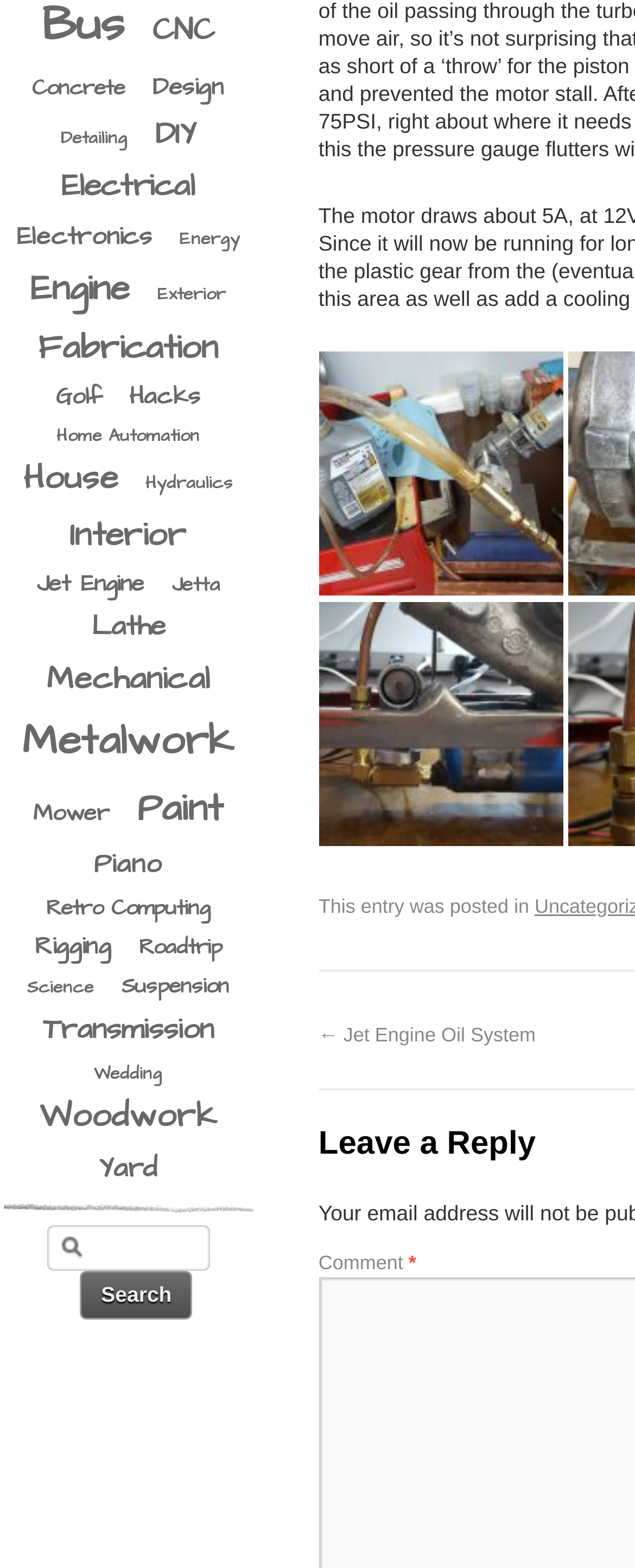Provide the bounding box coordinates in the format (top-left x, top-left y, bottom-right x, bottom-right y). All values are floating point numbers between 0 and 1. Determine the bounding box coordinate of the UI element described as: ← Jet Engine Oil System

[0.502, 0.652, 0.844, 0.667]